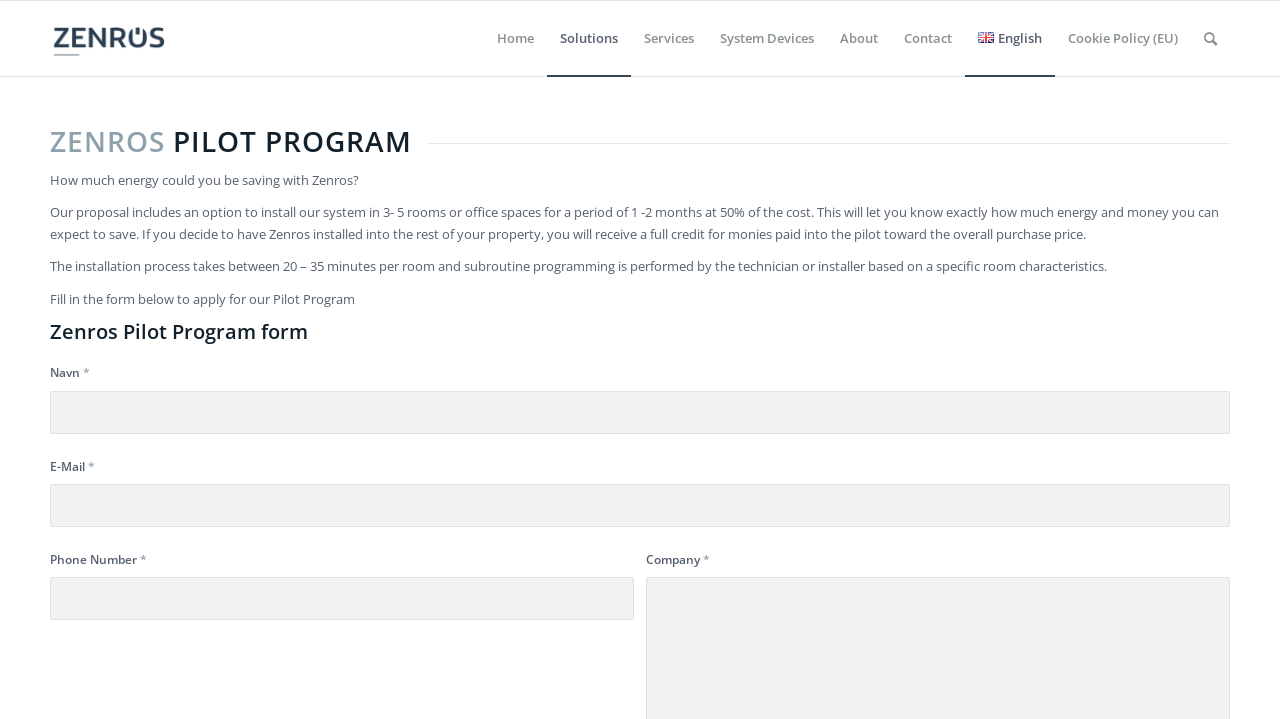Offer an in-depth caption of the entire webpage.

The webpage is titled "Zenros Pilot Program - Zenros" and features a prominent logo image of "Zenros" at the top left corner. Below the logo, there is a horizontal navigation menu with 9 menu items: "Home", "Solutions", "Services", "System Devices", "About", "Contact", "English", "Cookie Policy (EU)", and "Search". Each menu item is a link and is positioned side by side, taking up the entire top section of the page.

Below the navigation menu, there is a heading "ZENROS PILOT PROGRAM" in a larger font size. Following the heading, there are three paragraphs of text that describe the pilot program, including its benefits, installation process, and application instructions.

Below the descriptive text, there is a form titled "Zenros Pilot Program form" with several input fields, including "Navn" (name), "E-Mail", "Phone Number", and "Company". Each input field has a corresponding label and an asterisk symbol indicating that it is a required field. The form takes up a significant portion of the page, spanning from the middle to the bottom section.

Overall, the webpage has a clean and organized layout, with a clear hierarchy of elements and a focus on presenting information about the Zenros Pilot Program.